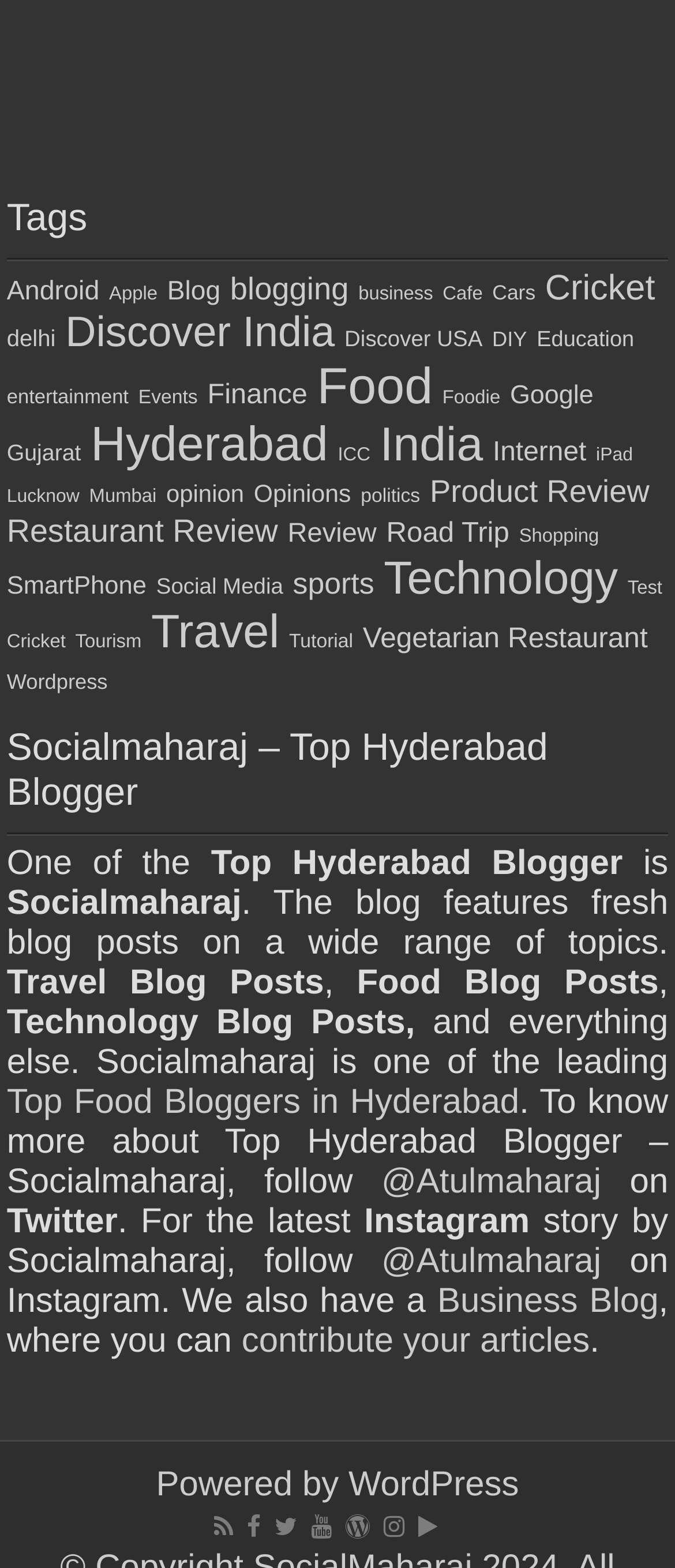Given the webpage screenshot, identify the bounding box of the UI element that matches this description: "delhi".

[0.187, 0.245, 0.266, 0.262]